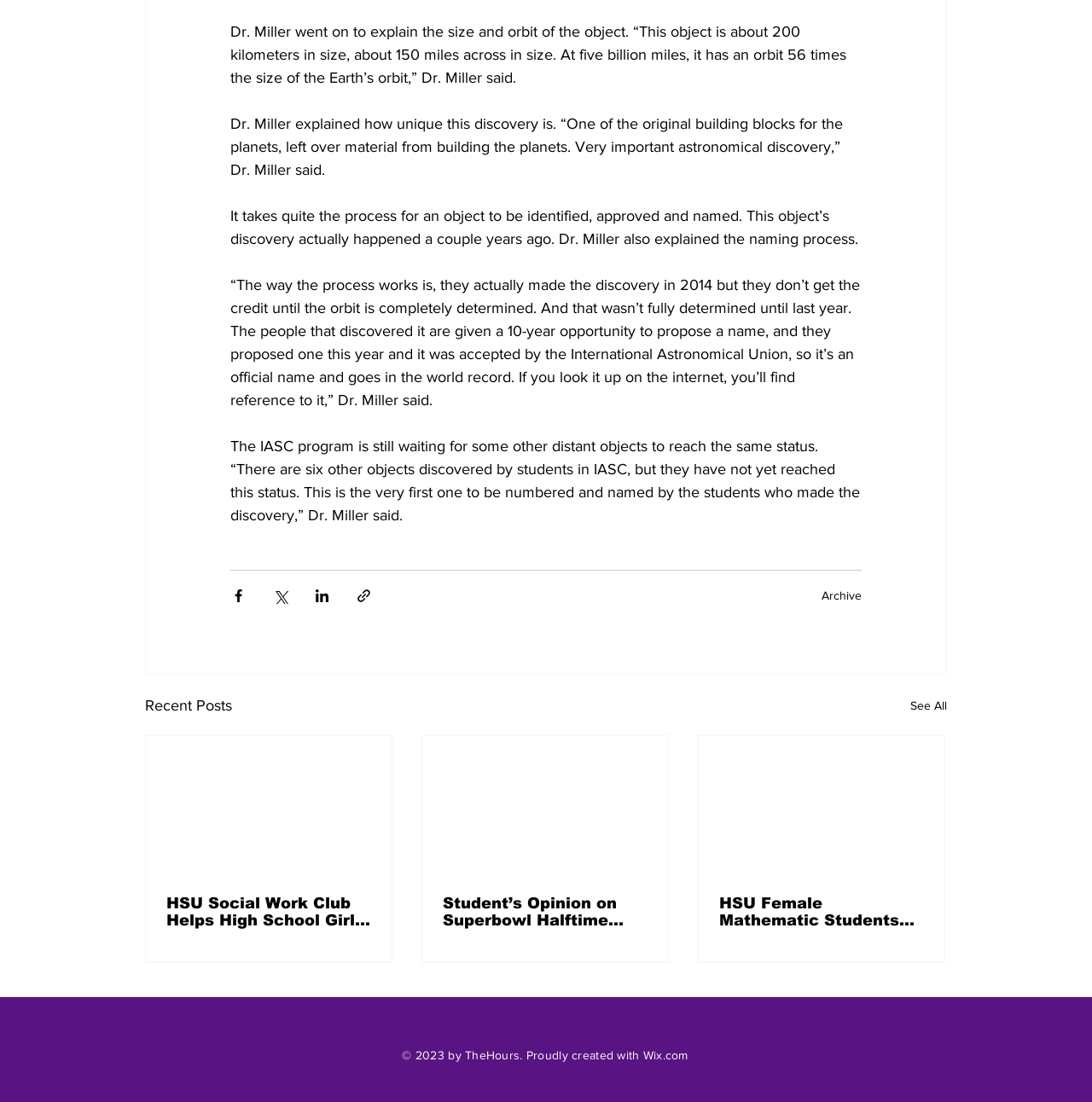Bounding box coordinates are to be given in the format (top-left x, top-left y, bottom-right x, bottom-right y). All values must be floating point numbers between 0 and 1. Provide the bounding box coordinate for the UI element described as: See All

[0.834, 0.629, 0.867, 0.651]